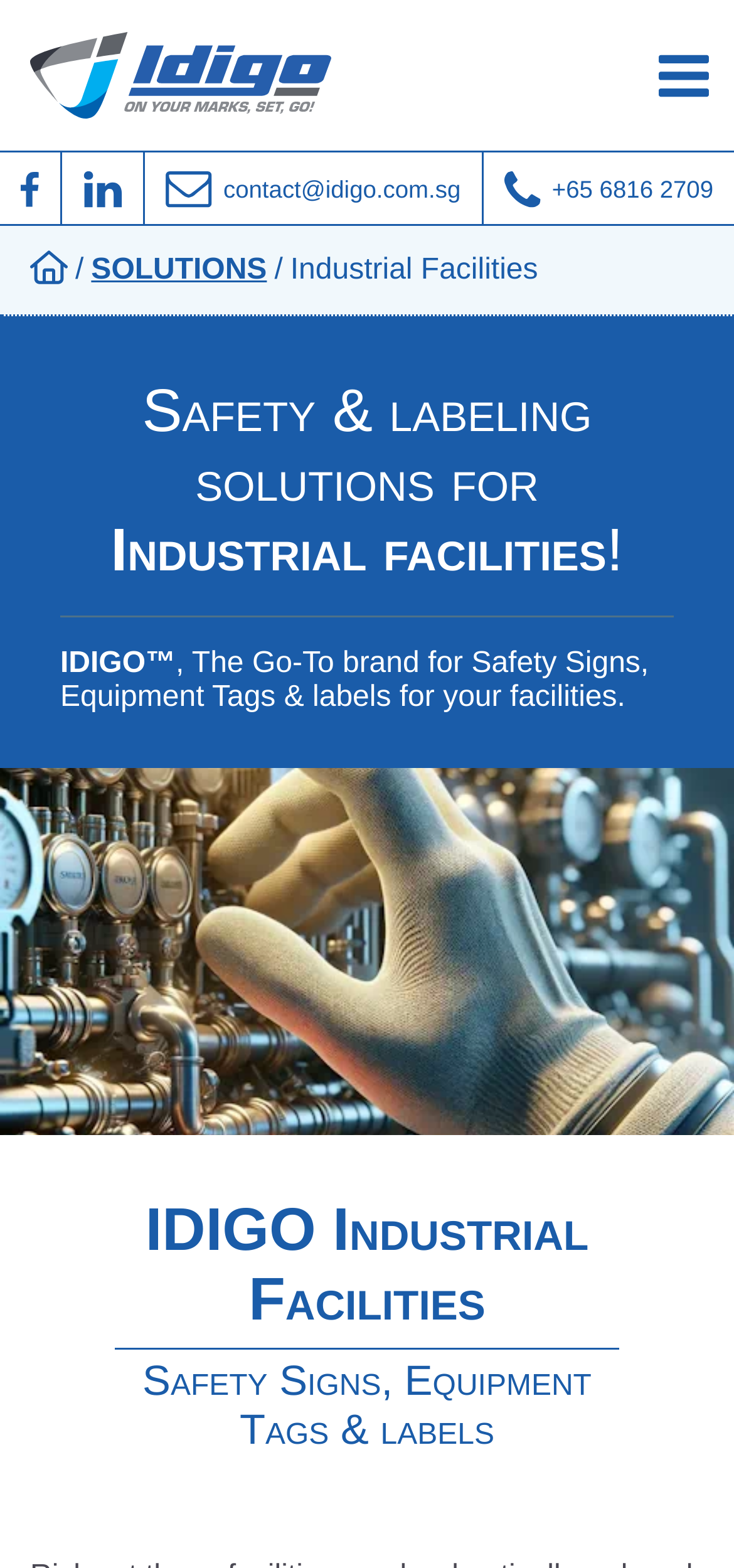Please determine the bounding box coordinates of the clickable area required to carry out the following instruction: "Check the website powered by WordPress". The coordinates must be four float numbers between 0 and 1, represented as [left, top, right, bottom].

None